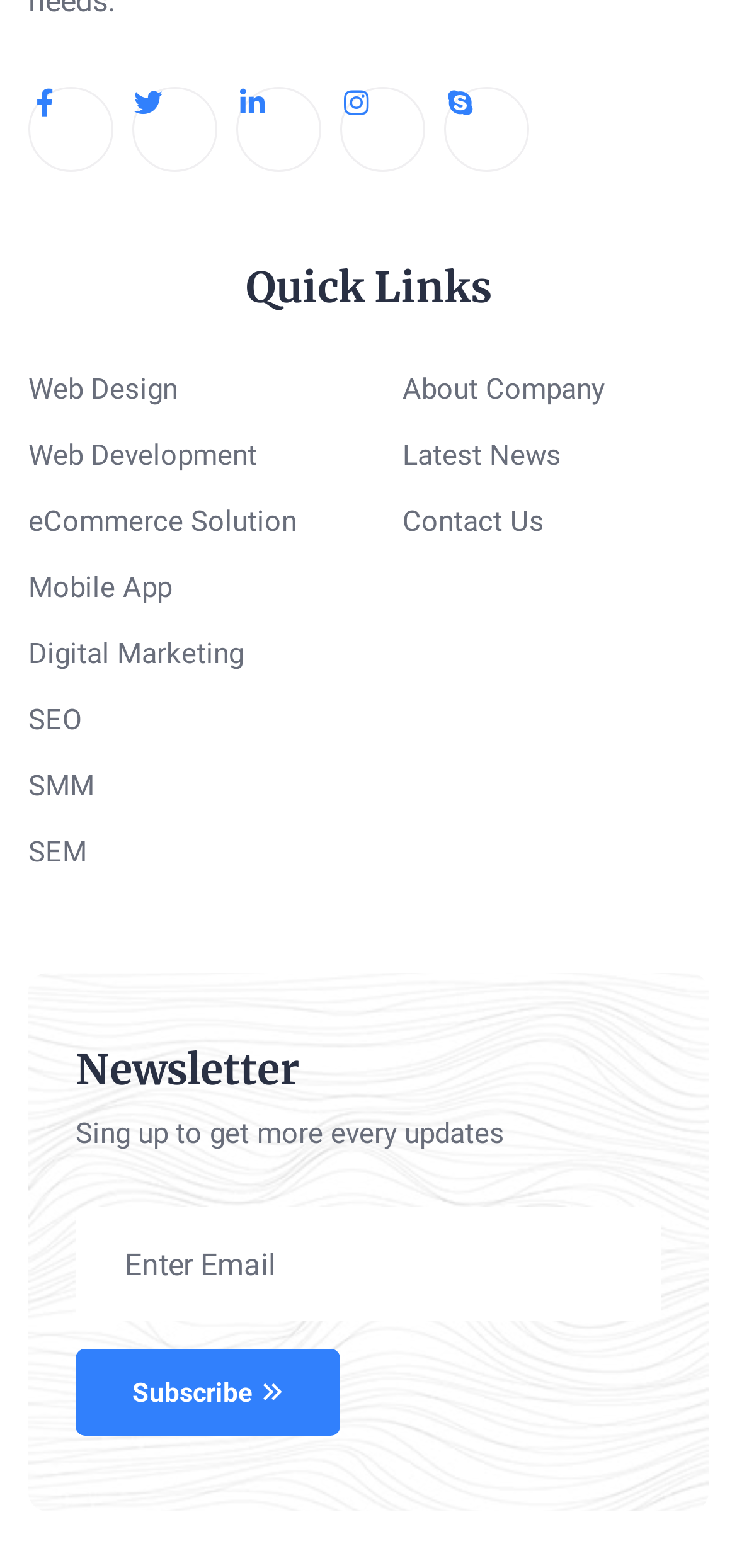What are the services offered by the company?
Provide a concise answer using a single word or phrase based on the image.

Web Design, Web Development, eCommerce Solution, Mobile App, Digital Marketing, SEO, SMM, SEM